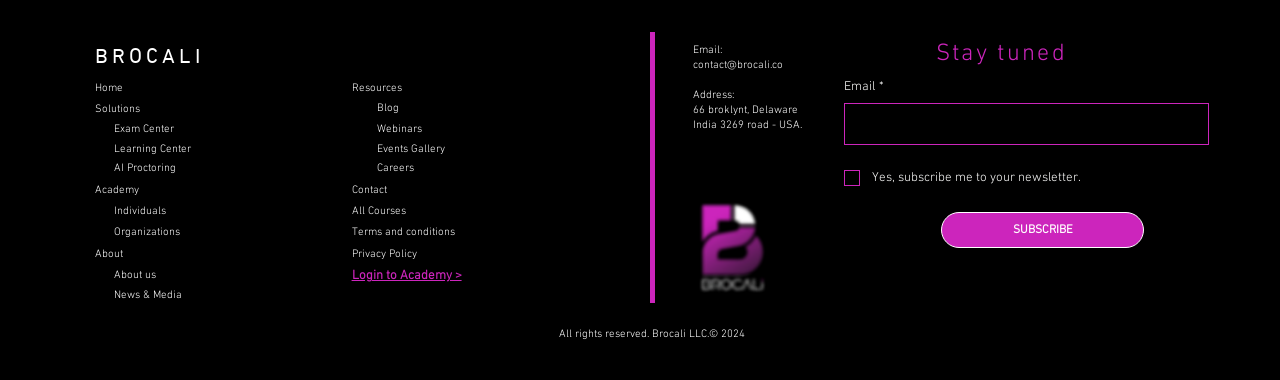Determine the bounding box coordinates of the clickable element necessary to fulfill the instruction: "Subscribe to the newsletter". Provide the coordinates as four float numbers within the 0 to 1 range, i.e., [left, top, right, bottom].

[0.66, 0.272, 0.935, 0.378]